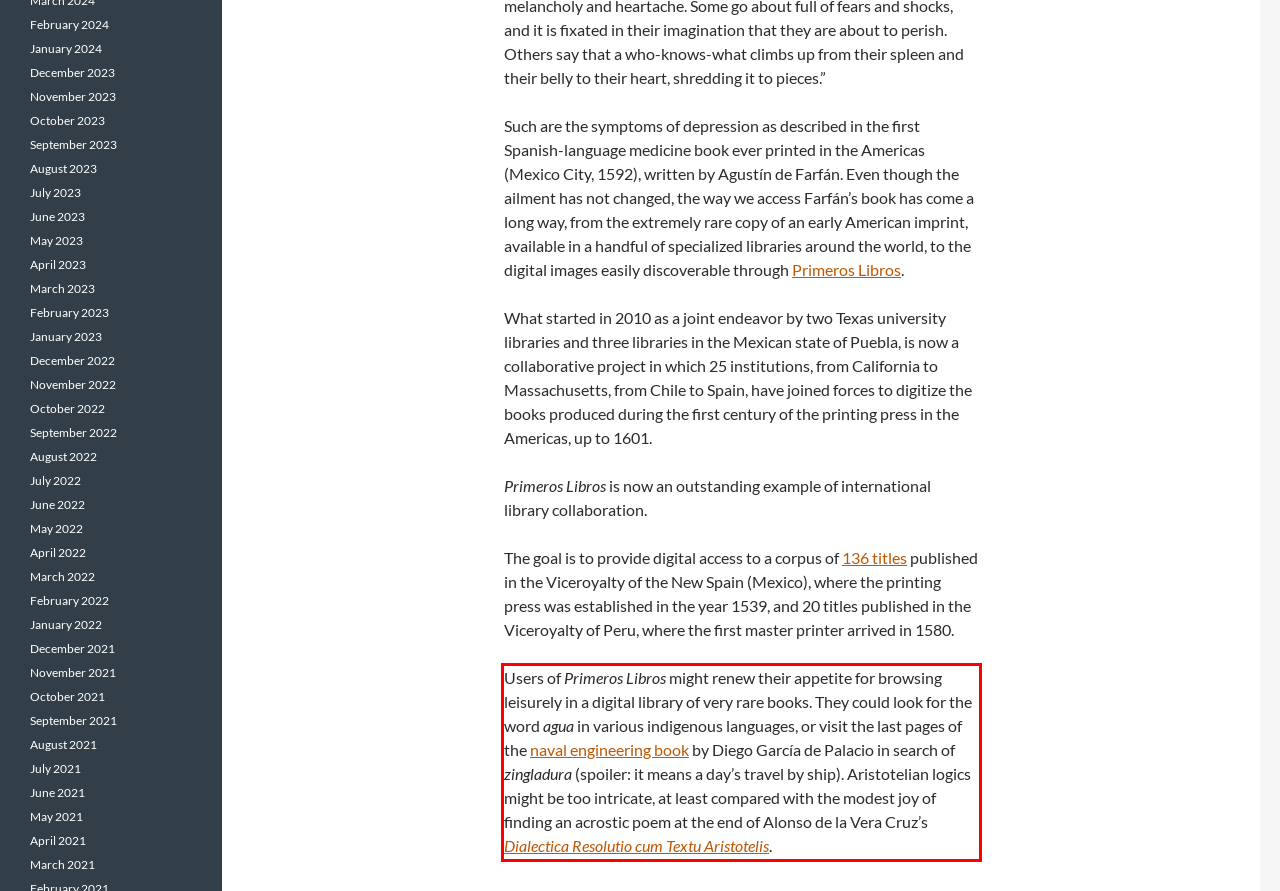Analyze the screenshot of the webpage and extract the text from the UI element that is inside the red bounding box.

Users of Primeros Libros might renew their appetite for browsing leisurely in a digital library of very rare books. They could look for the word agua in various indigenous languages, or visit the last pages of the naval engineering book by Diego García de Palacio in search of zingladura (spoiler: it means a day’s travel by ship). Aristotelian logics might be too intricate, at least compared with the modest joy of finding an acrostic poem at the end of Alonso de la Vera Cruz’s Dialectica Resolutio cum Textu Aristotelis.